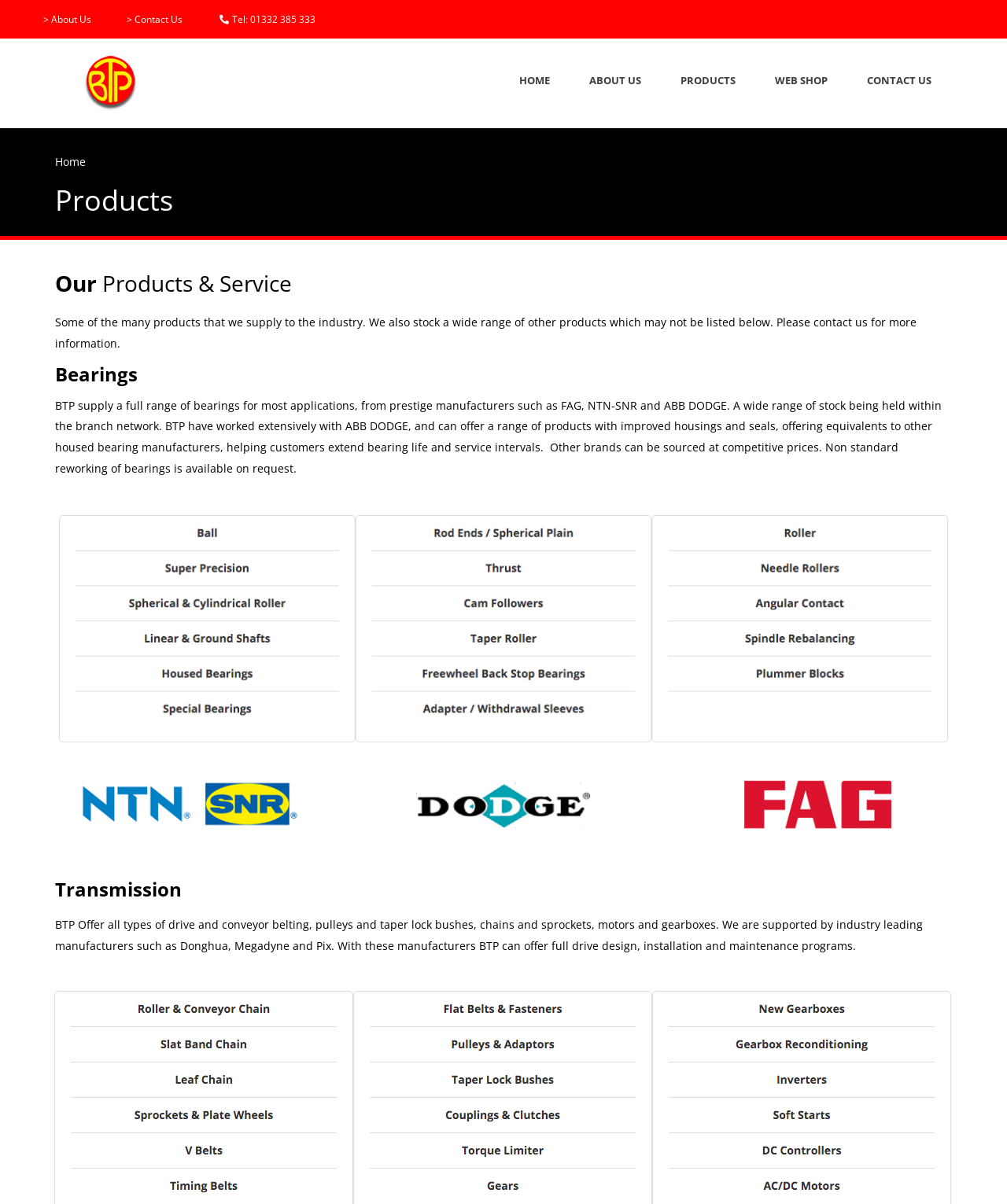Describe all the key features and sections of the webpage thoroughly.

The webpage is about the products offered by BTP LTD. At the top, there is a navigation menu with links to "About Us", "Contact Us", and the company's phone number. Below the navigation menu, there is a logo of BTP LTD, accompanied by a link to the company's homepage.

The main content of the page is divided into sections, each with a heading. The first section is titled "Products" and has a subheading "Our Products & Service". This section provides a brief introduction to the products supplied by BTP LTD, mentioning that they also stock a wide range of other products not listed on the page.

The next section is titled "Bearings" and provides detailed information about the types of bearings supplied by BTP LTD, including those from prestige manufacturers such as FAG, NTN-SNR, and ABB DODGE. There is also an image related to bearings in this section.

Below the "Bearings" section, there is a section titled "Transmission" which describes the types of drive and conveyor belting, pulleys, and other transmission-related products offered by BTP LTD. This section also mentions the industry-leading manufacturers that support BTP LTD.

At the bottom of the page, there are three logos of partner companies or manufacturers. Above these logos, there is a navigation menu with links to "HOME", "ABOUT US", "PRODUCTS", "WEB SHOP", and "CONTACT US".